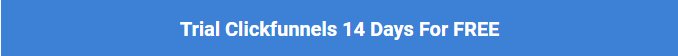Can you give a detailed response to the following question using the information from the image? What is the purpose of the promotional message?

The caption suggests that the promotional message is designed to appeal to individuals interested in enhancing their eCommerce and digital marketing ventures, highlighting ClickFunnels' capabilities in streamlining online sales processes and marketing funnels.